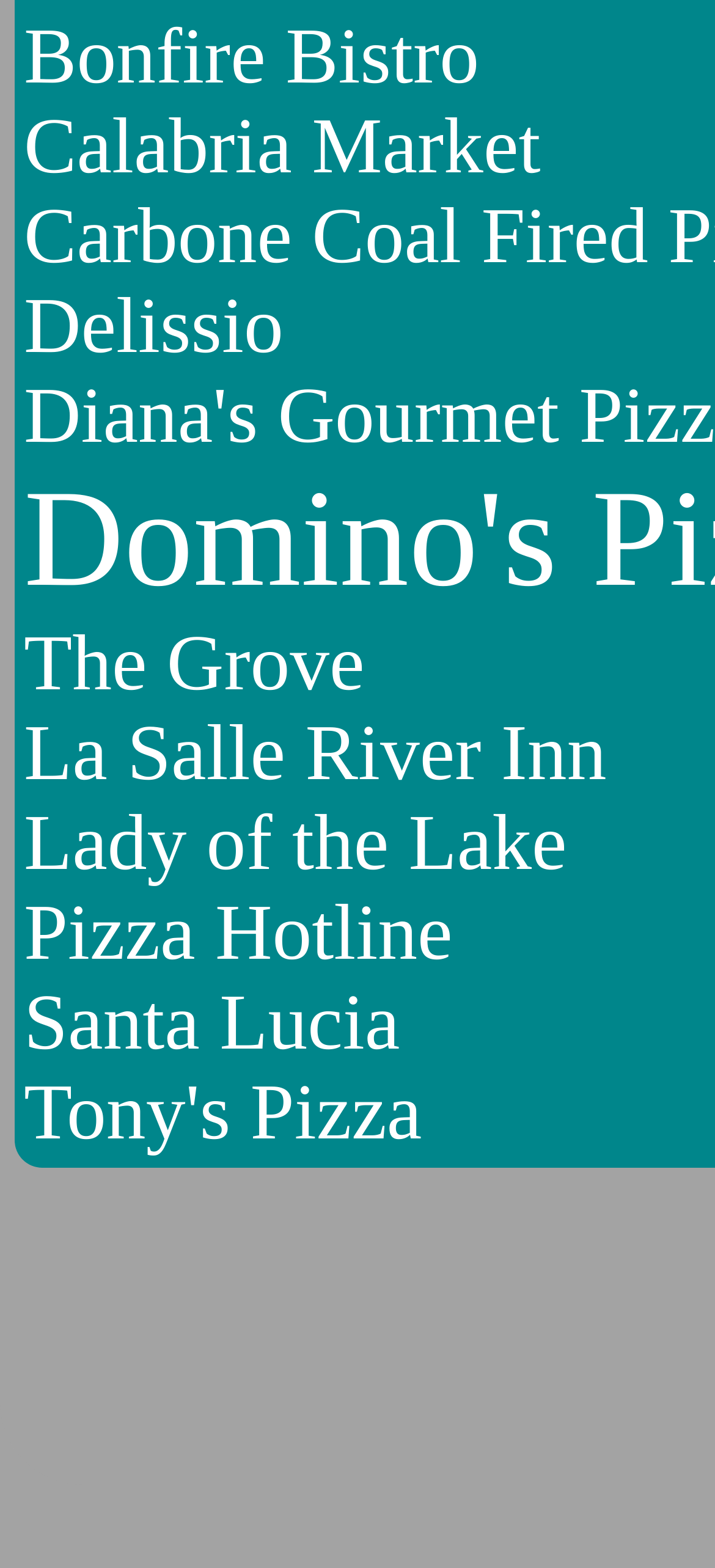How many restaurants are listed?
Refer to the image and provide a one-word or short phrase answer.

9